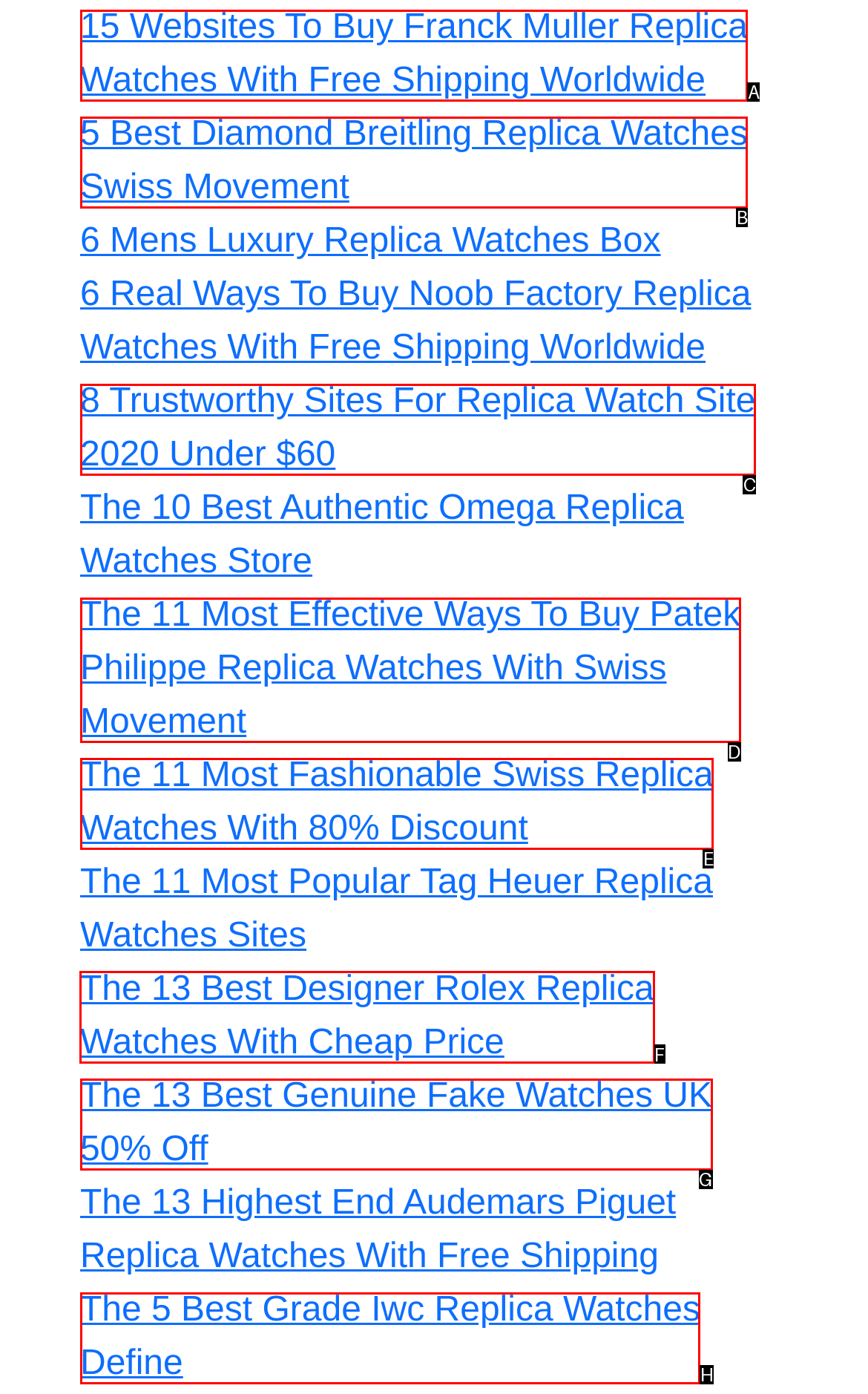Determine which option should be clicked to carry out this task: Check the 13 best designer Rolex replica watches with cheap price
State the letter of the correct choice from the provided options.

F